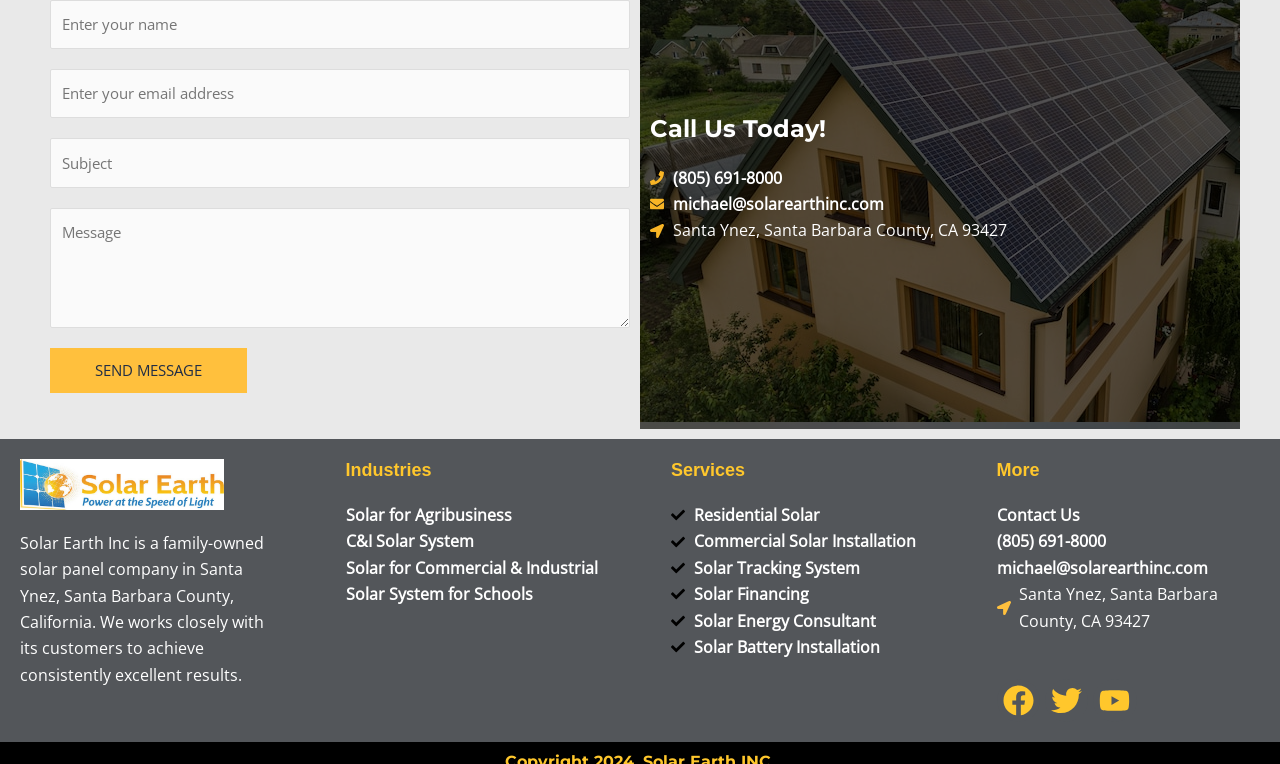What social media platforms does the company have?
Look at the image and answer with only one word or phrase.

Facebook, Twitter, Youtube